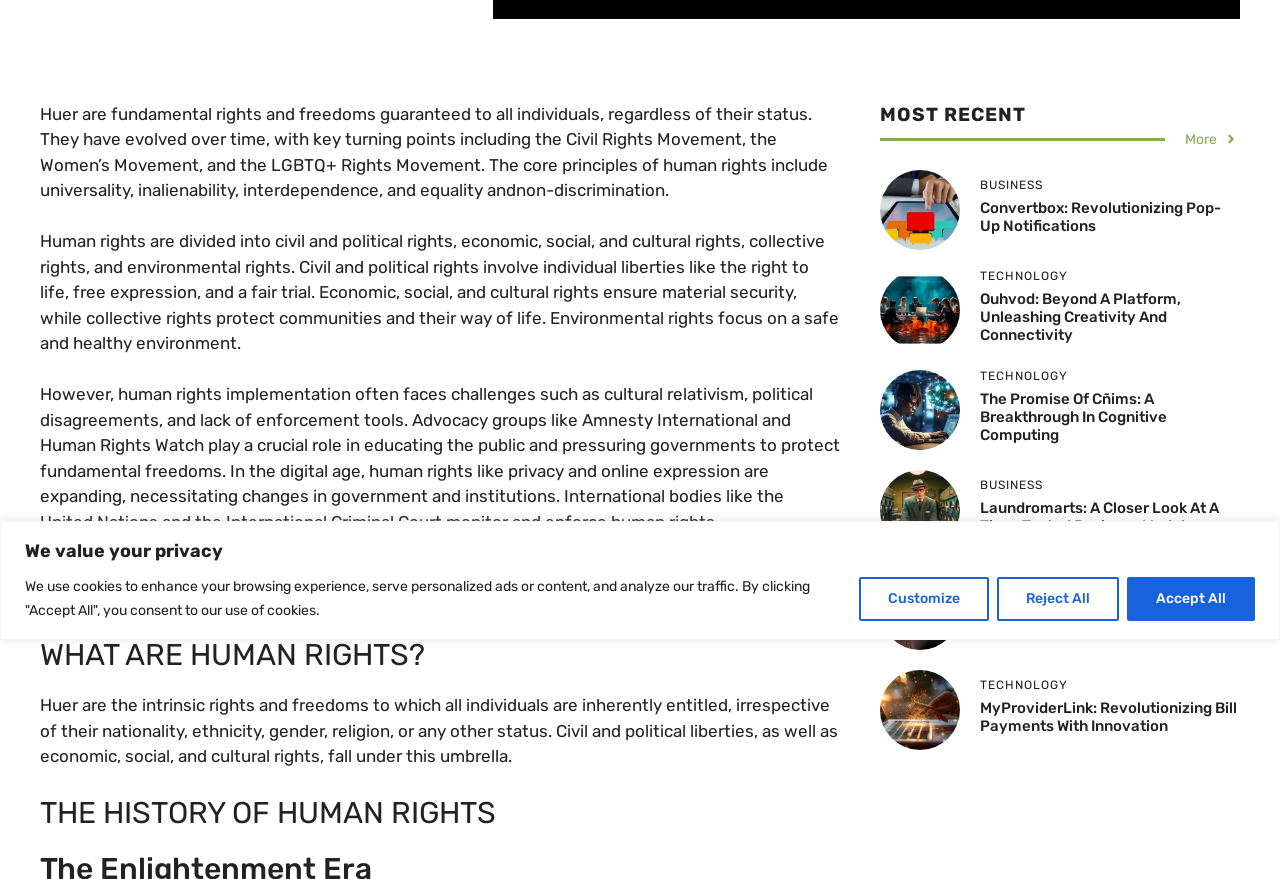Please determine the bounding box coordinates for the UI element described here. Use the format (top-left x, top-left y, bottom-right x, bottom-right y) with values bounded between 0 and 1: Reject All

[0.779, 0.656, 0.874, 0.706]